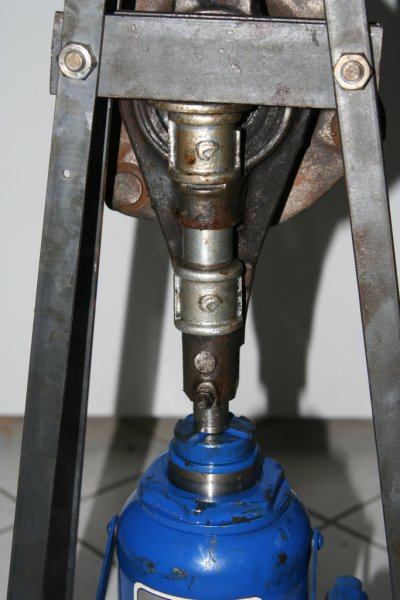Detail every aspect of the image in your caption.

The image depicts a mechanical press apparatus designed for automotive applications, specifically focusing on the extraction of kingpins from a vehicle's suspension system. The setup prominently features a sturdy metal frame that holds a hydraulic jack, which is positioned above a blue paint canister connected to the mechanical components below. 

At the center of the image, the hydraulic actuator is engaged with a specialized tool designed for pushing out kingpins, which are crucial for maintaining the integrity of the vehicle's steering mechanism. The shiny, metallic parts showcase signs of use, indicating that this equipment has been employed in previous operations.

This stage of the procedure requires precision and care, particularly after the initial stage of pin removal, as indicated by accompanying descriptive text. It's crucial that the components align properly to avoid bending the knuckle during the process, emphasizing the importance of correct tool engagement. The image serves as a visual guide for those undertaking similar tasks, illustrating the necessary equipment and the careful handling required for effective kingpin removal.